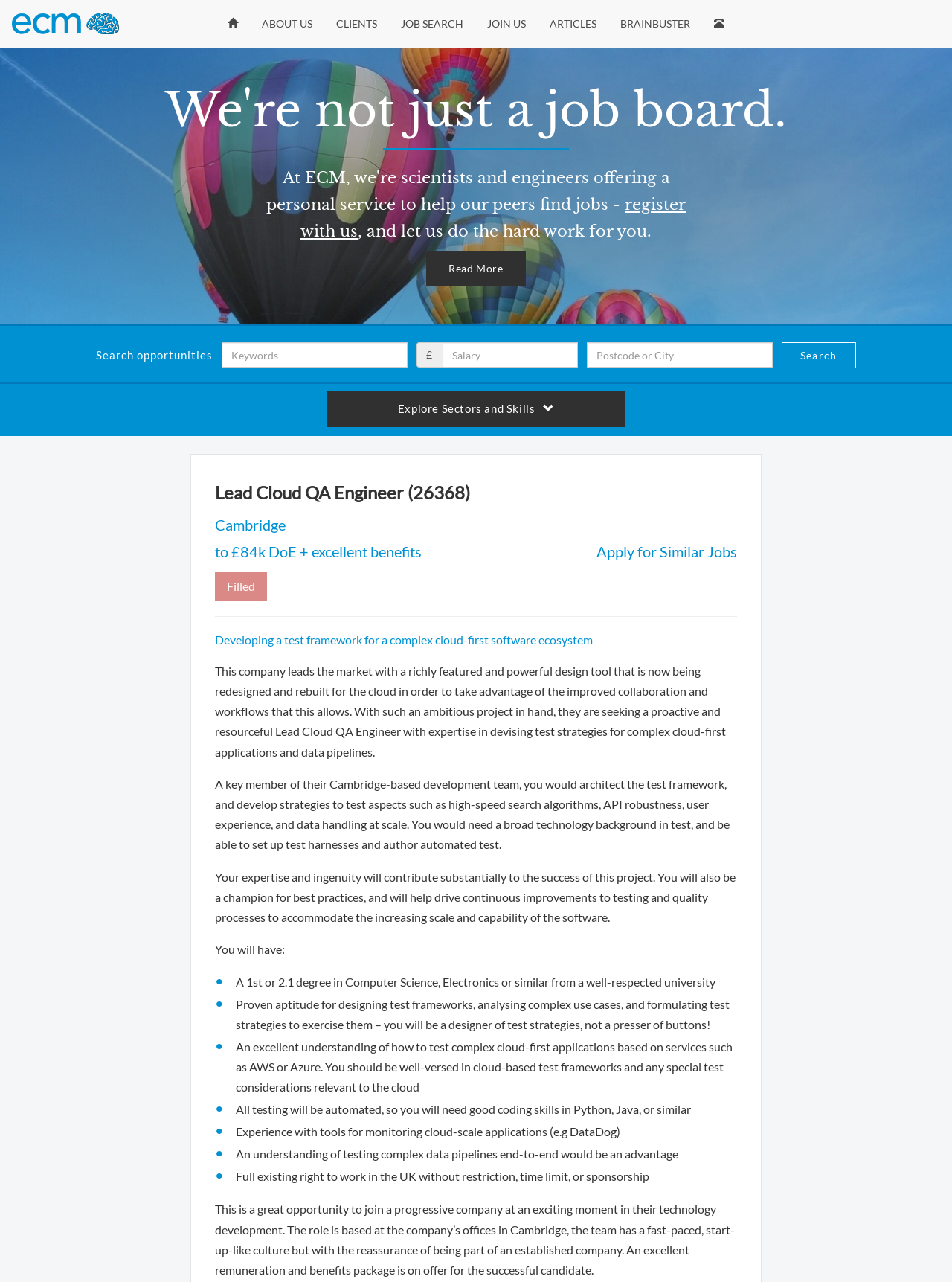Provide the bounding box coordinates of the UI element this sentence describes: "Apply for Similar Jobs".

[0.627, 0.423, 0.774, 0.437]